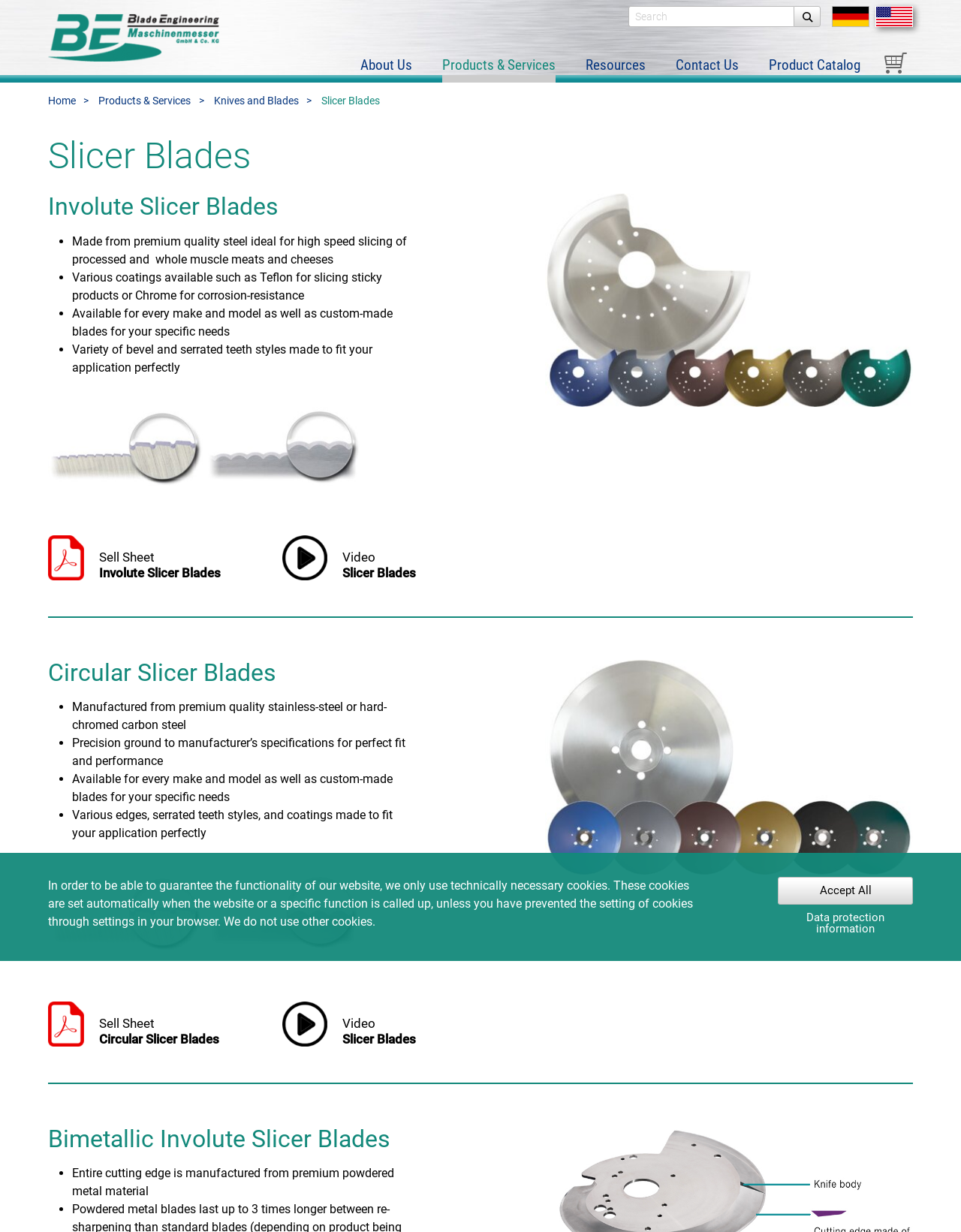Produce an elaborate caption capturing the essence of the webpage.

The webpage is about Slicer Blades, a product offered by Blade Engineering. At the top, there is a navigation menu with links to "Home", "About Us", "Products & Services", "Resources", "Contact Us", and "Product Catalog". Below the navigation menu, there is a section with a heading "Slicer Blades" and a brief introduction to the product.

The main content of the webpage is divided into three sections, each describing a different type of slicer blade: Involute Slicer Blades, Circular Slicer Blades, and Bimetallic Involute Slicer Blades. Each section has a heading, a brief description, and a list of features or benefits, marked with bullet points. There are also images of the blades and links to PDF sell sheets and videos for each type of blade.

On the right side of the page, there is a search box and a series of links to other pages, including "Home", "Products & Services", and "Contact Us". At the bottom of the page, there is a notice about the use of cookies on the website and a link to data protection information.

Overall, the webpage is focused on providing information about Slicer Blades and their features, with a clean and organized layout that makes it easy to navigate and find the desired information.